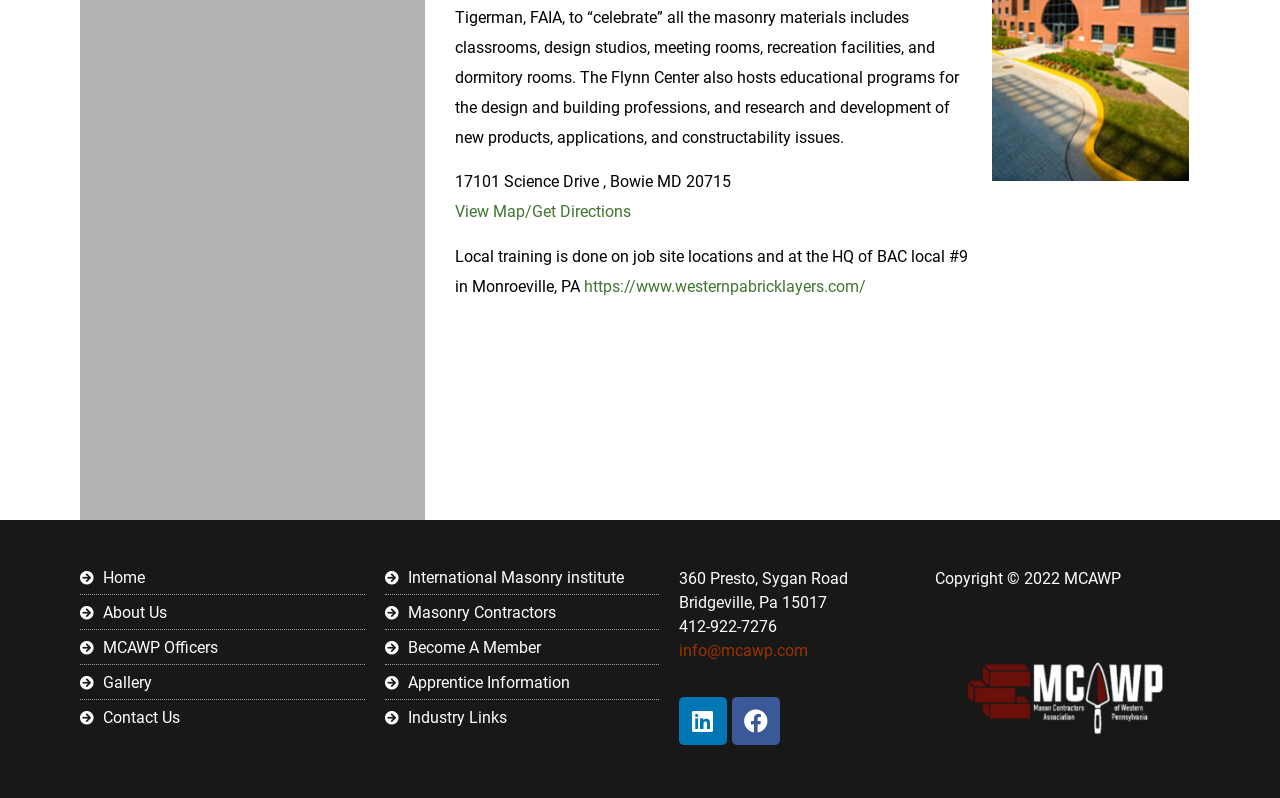Please identify the bounding box coordinates of the element that needs to be clicked to execute the following command: "View Map/Get Directions". Provide the bounding box using four float numbers between 0 and 1, formatted as [left, top, right, bottom].

[0.356, 0.253, 0.493, 0.277]